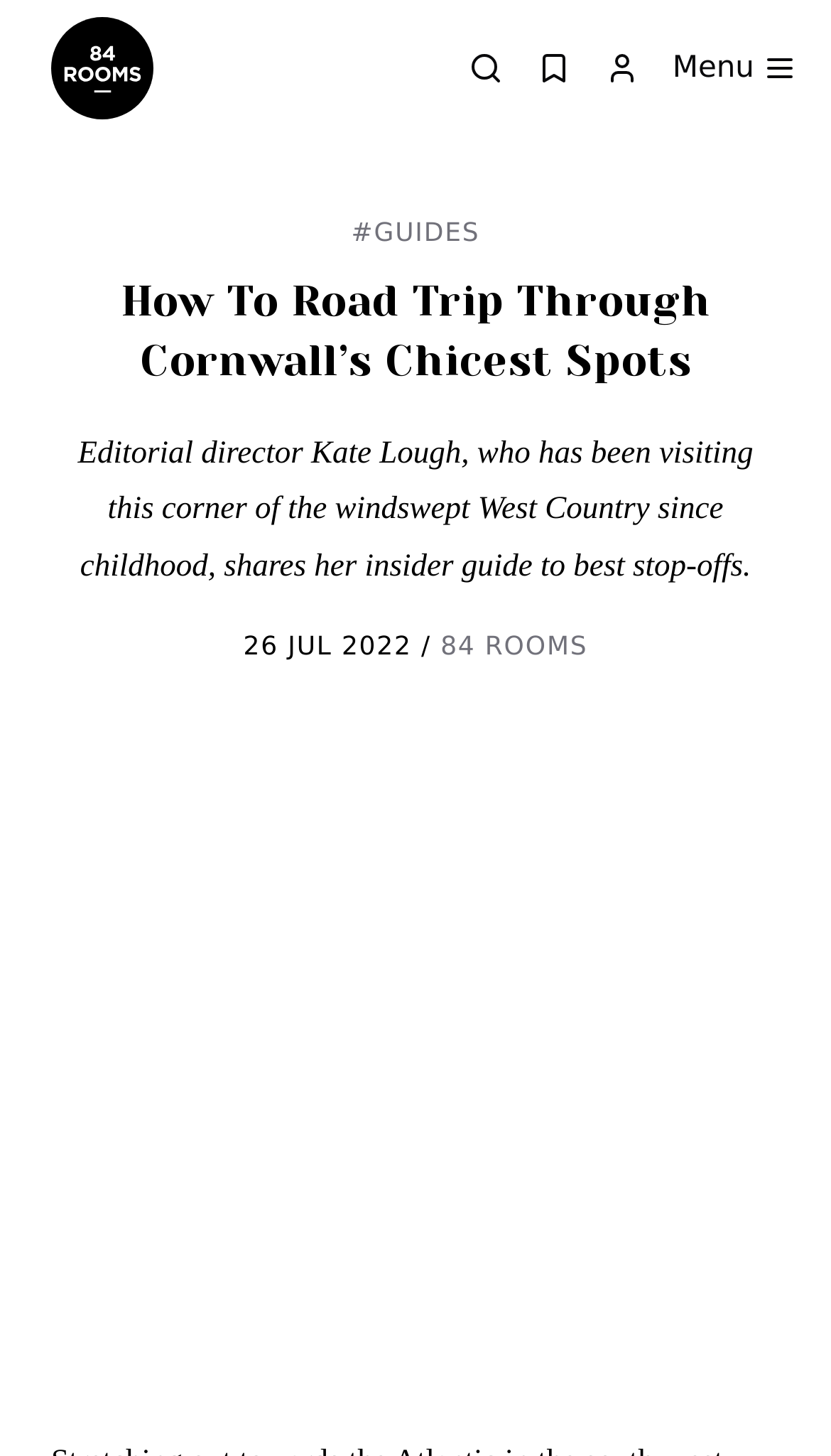Please specify the bounding box coordinates of the clickable region to carry out the following instruction: "Read the guide to best stop-offs". The coordinates should be four float numbers between 0 and 1, in the format [left, top, right, bottom].

[0.094, 0.3, 0.906, 0.4]